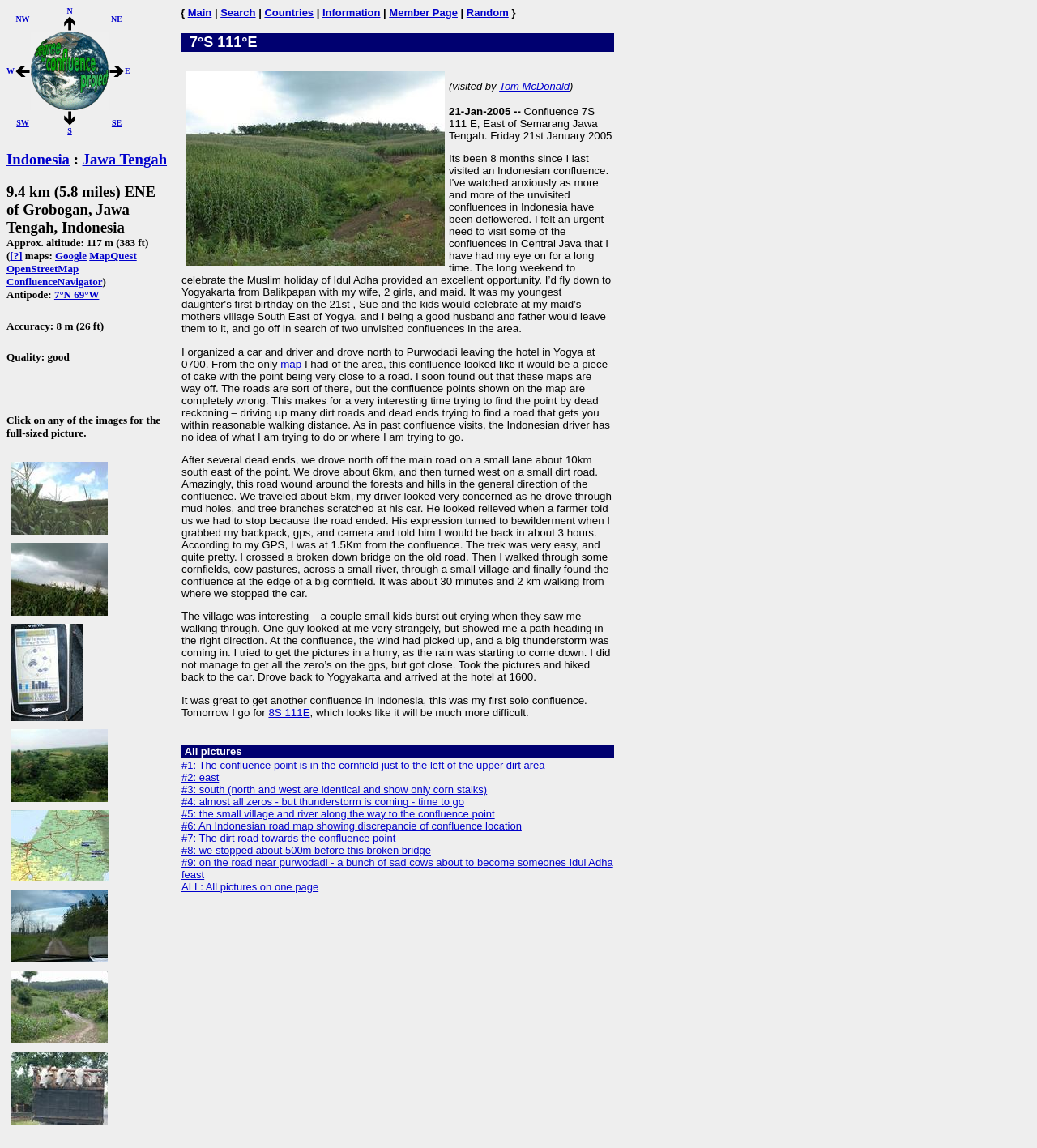Provide the bounding box coordinates in the format (top-left x, top-left y, bottom-right x, bottom-right y). All values are floating point numbers between 0 and 1. Determine the bounding box coordinate of the UI element described as: Information

[0.311, 0.006, 0.367, 0.016]